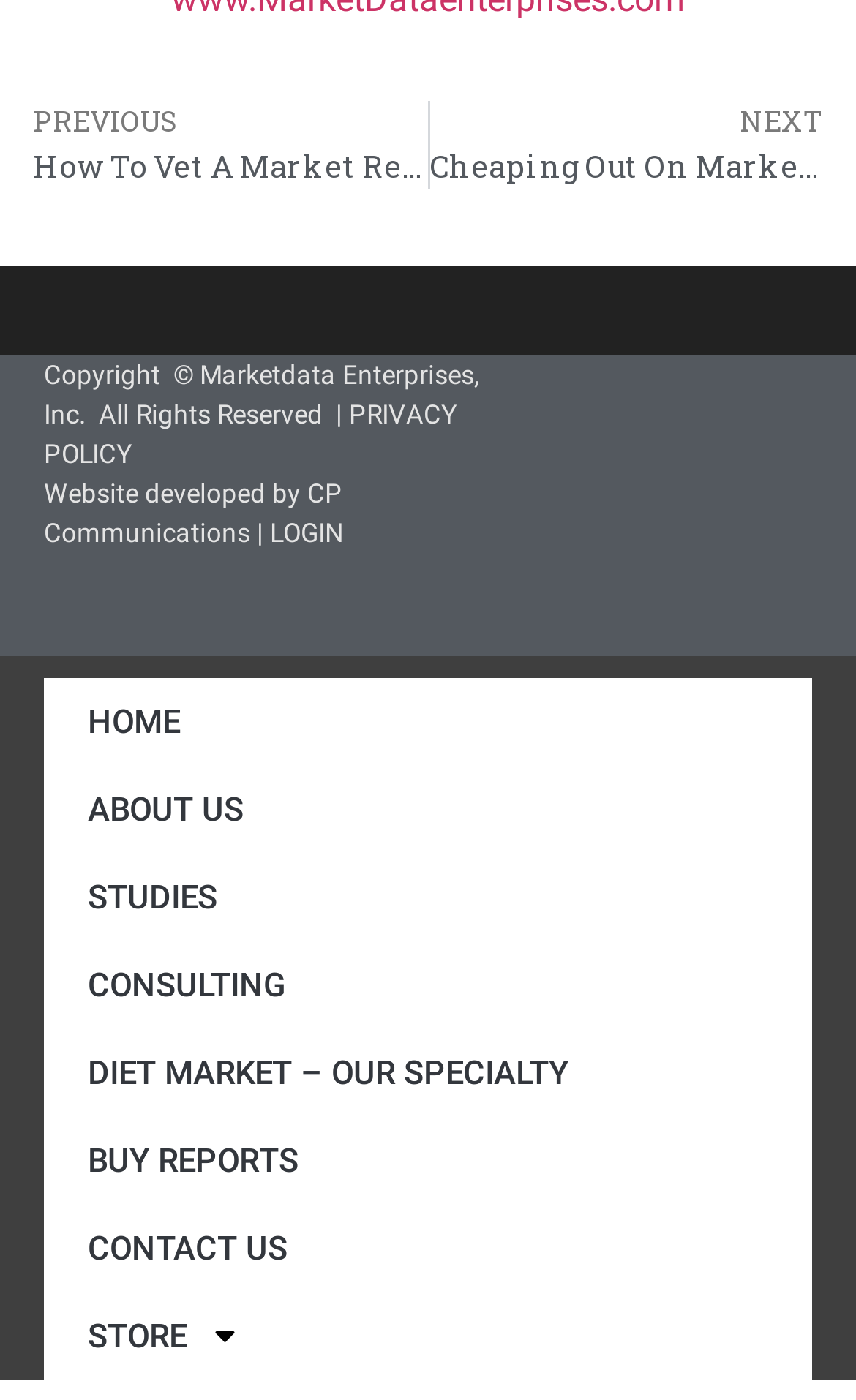Based on the element description "Buy Reports", predict the bounding box coordinates of the UI element.

[0.051, 0.798, 0.949, 0.86]